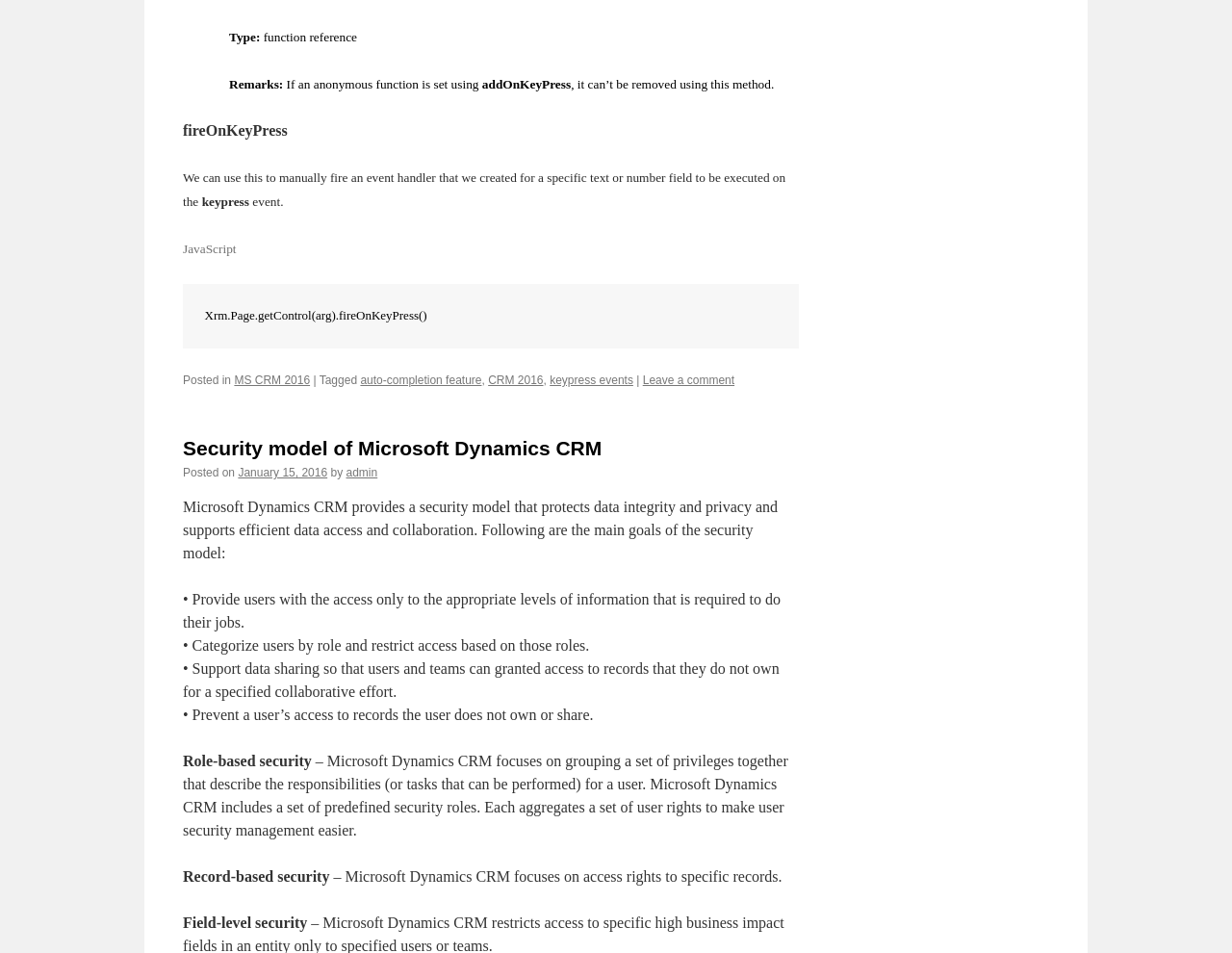Provide the bounding box coordinates of the UI element this sentence describes: "MS CRM 2016".

[0.19, 0.392, 0.252, 0.406]